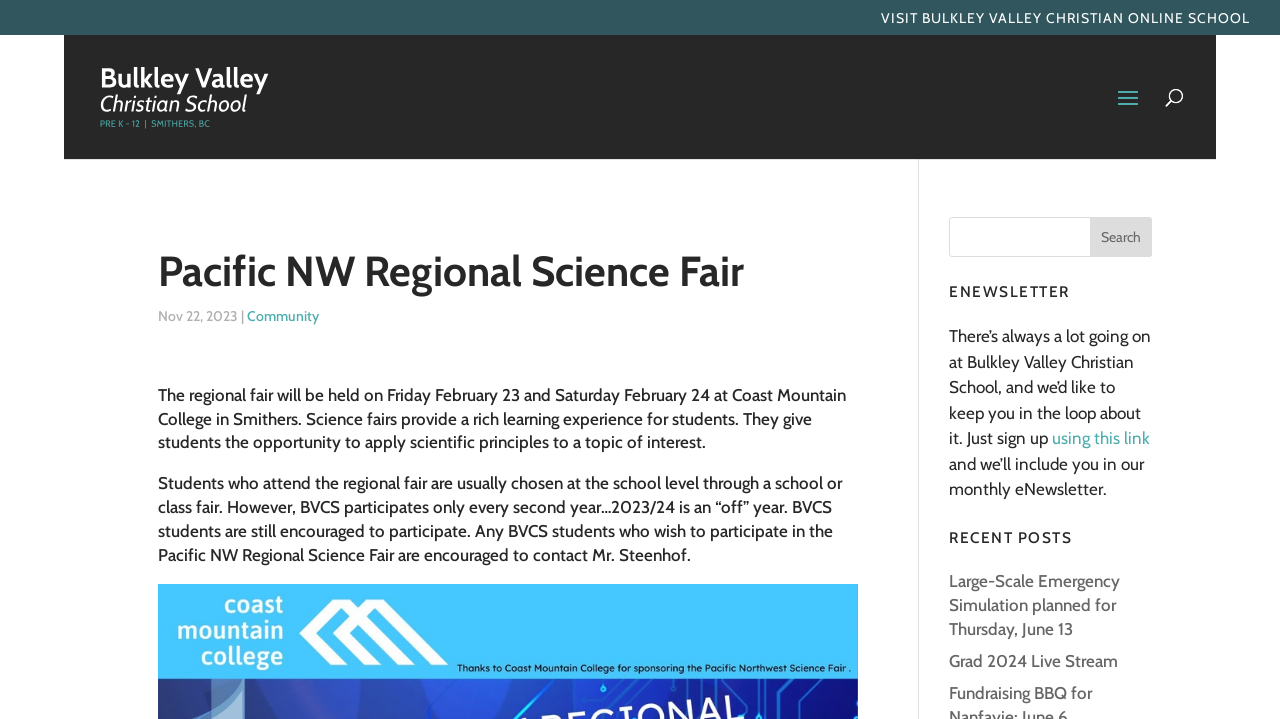Given the element description name="s" placeholder="Search …" title="Search for:", predict the bounding box coordinates for the UI element in the webpage screenshot. The format should be (top-left x, top-left y, bottom-right x, bottom-right y), and the values should be between 0 and 1.

[0.174, 0.006, 0.903, 0.093]